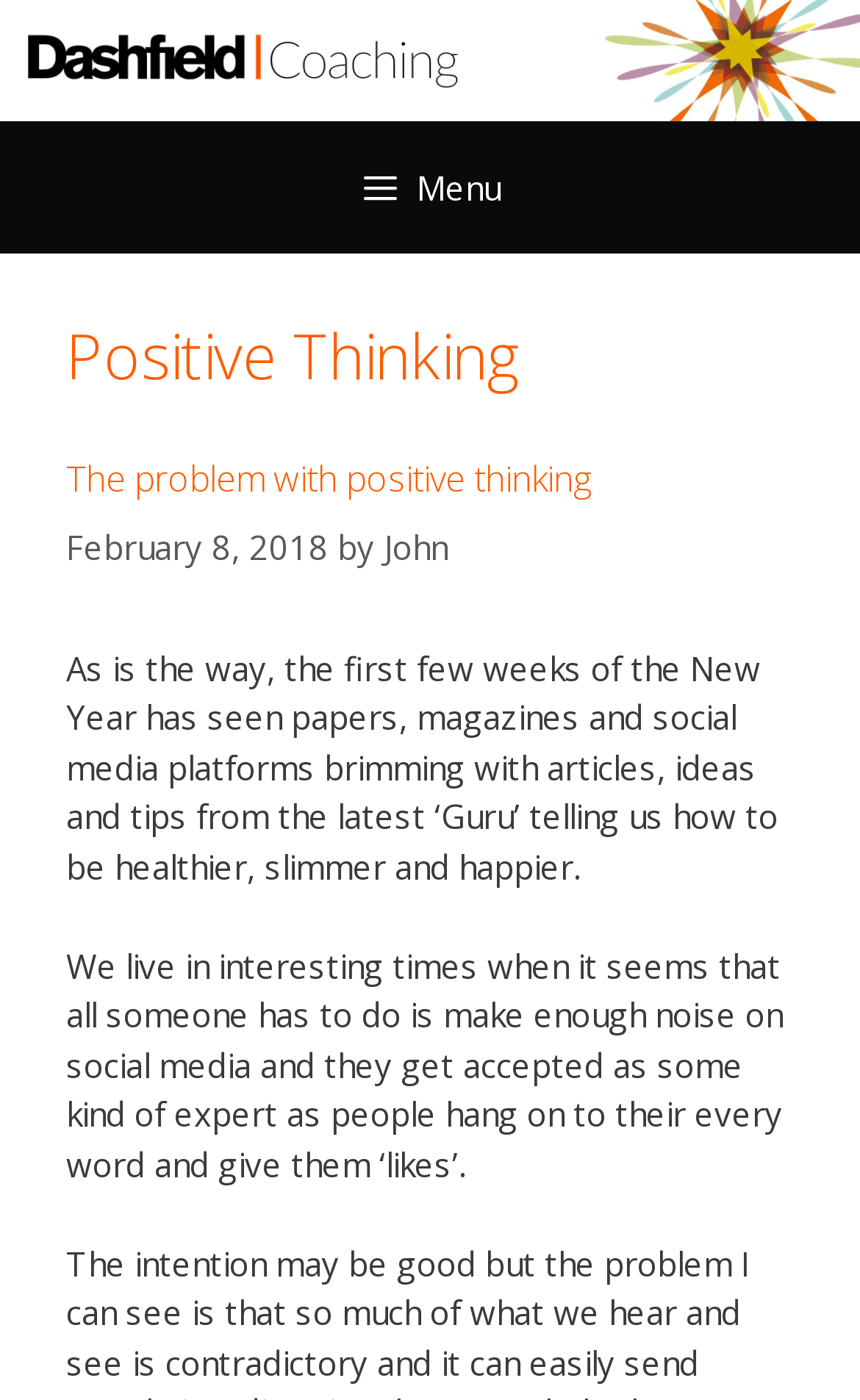What is the topic of the article?
Please provide a full and detailed response to the question.

The topic of the article is mentioned in the heading 'The problem with positive thinking' which is located below the banner 'Site'.